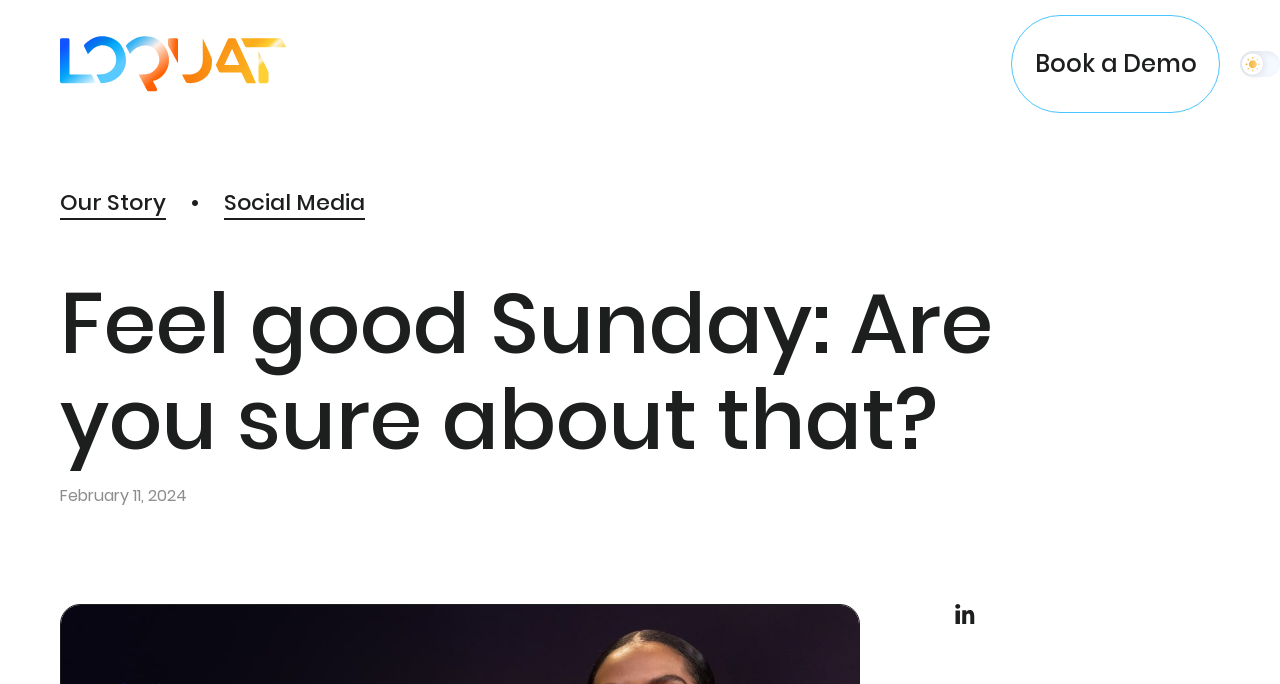What is the date mentioned on the webpage?
Analyze the image and deliver a detailed answer to the question.

The date 'February 11, 2024' is mentioned on the webpage, which is located below the main heading.